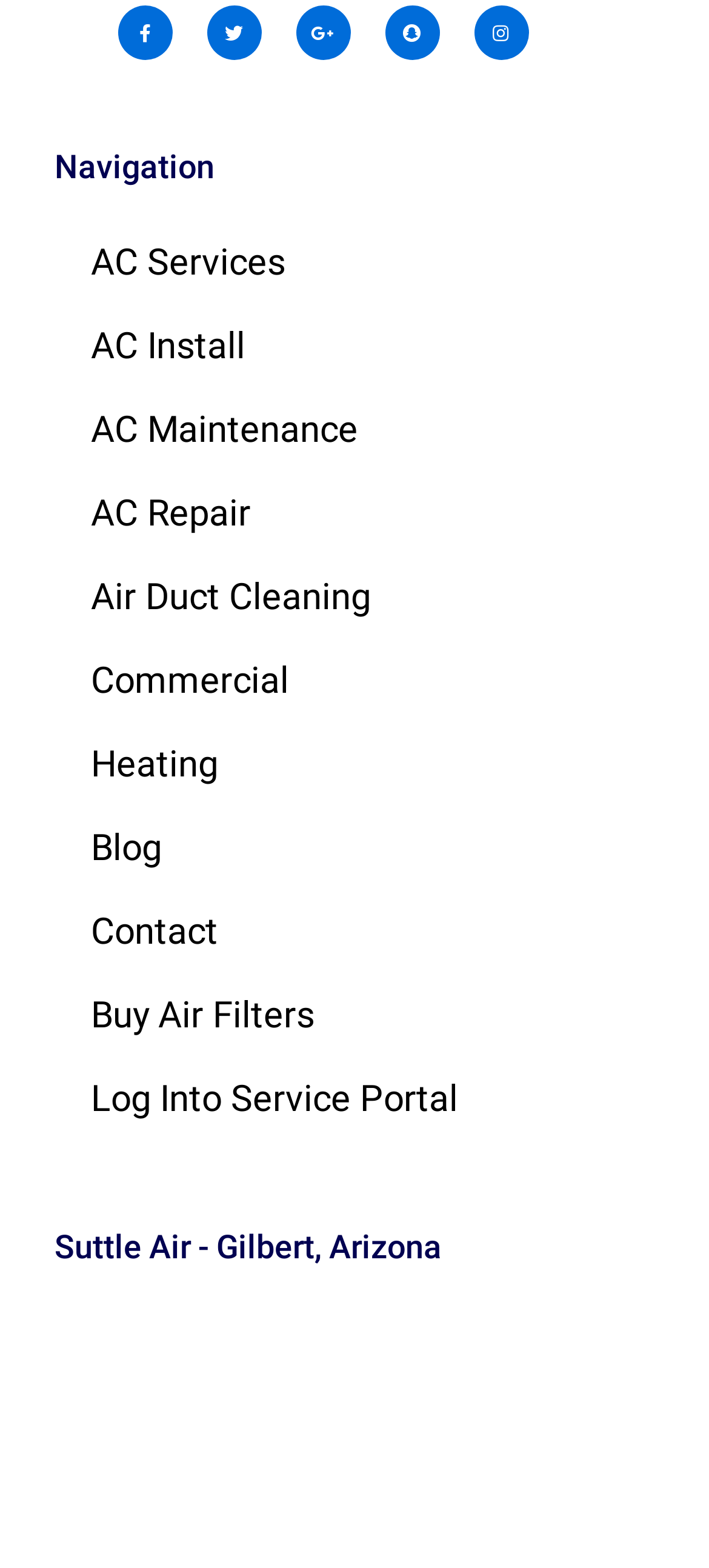Please predict the bounding box coordinates of the element's region where a click is necessary to complete the following instruction: "Contact the service provider". The coordinates should be represented by four float numbers between 0 and 1, i.e., [left, top, right, bottom].

[0.077, 0.567, 0.923, 0.62]